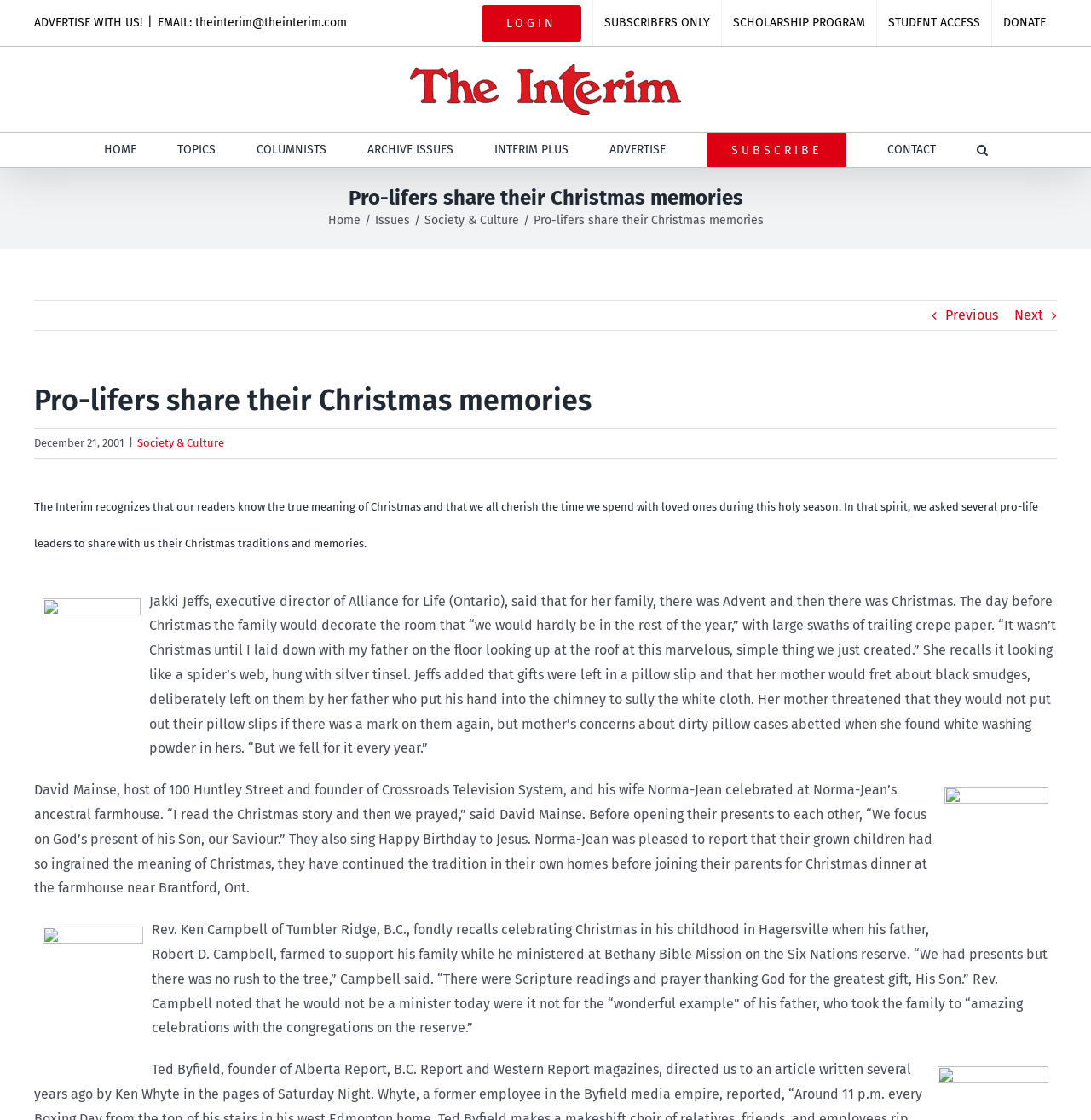What is the name of the logo on the webpage?
Answer the question with a single word or phrase by looking at the picture.

The Interim Logo